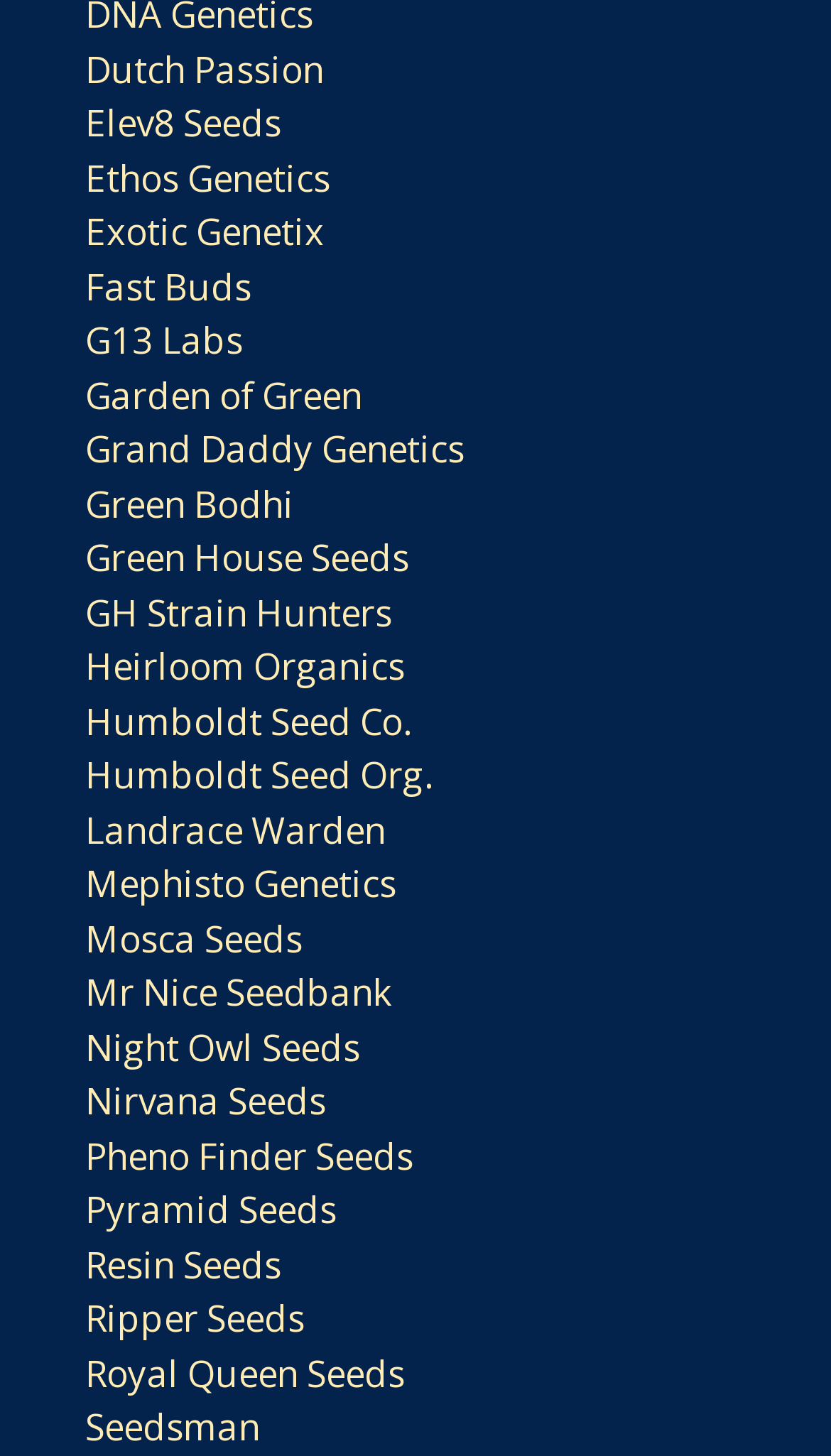Locate the bounding box coordinates of the element that should be clicked to execute the following instruction: "go to Elev8 Seeds".

[0.103, 0.068, 0.338, 0.101]